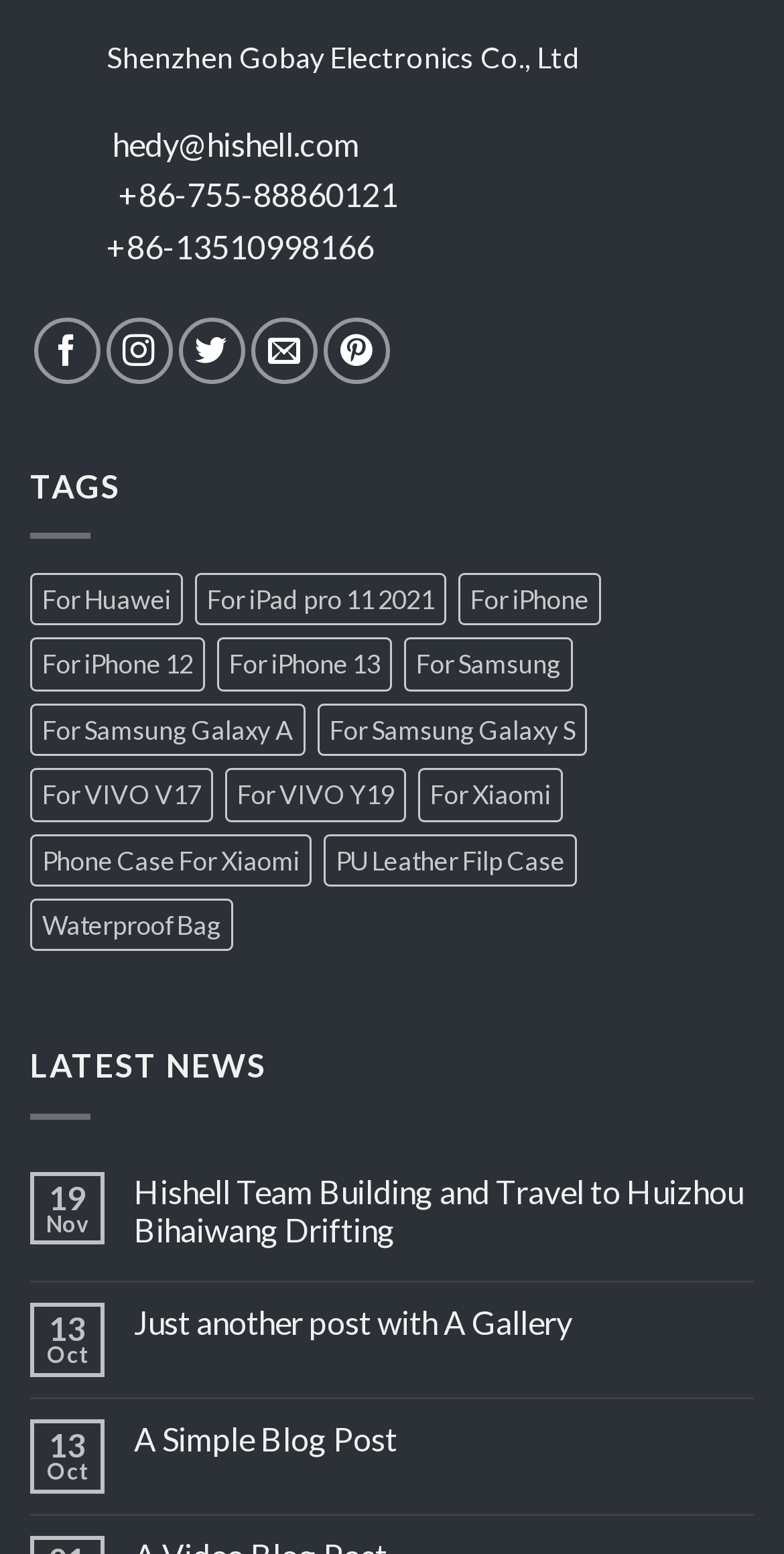Using the webpage screenshot and the element description Accident, determine the bounding box coordinates. Specify the coordinates in the format (top-left x, top-left y, bottom-right x, bottom-right y) with values ranging from 0 to 1.

None